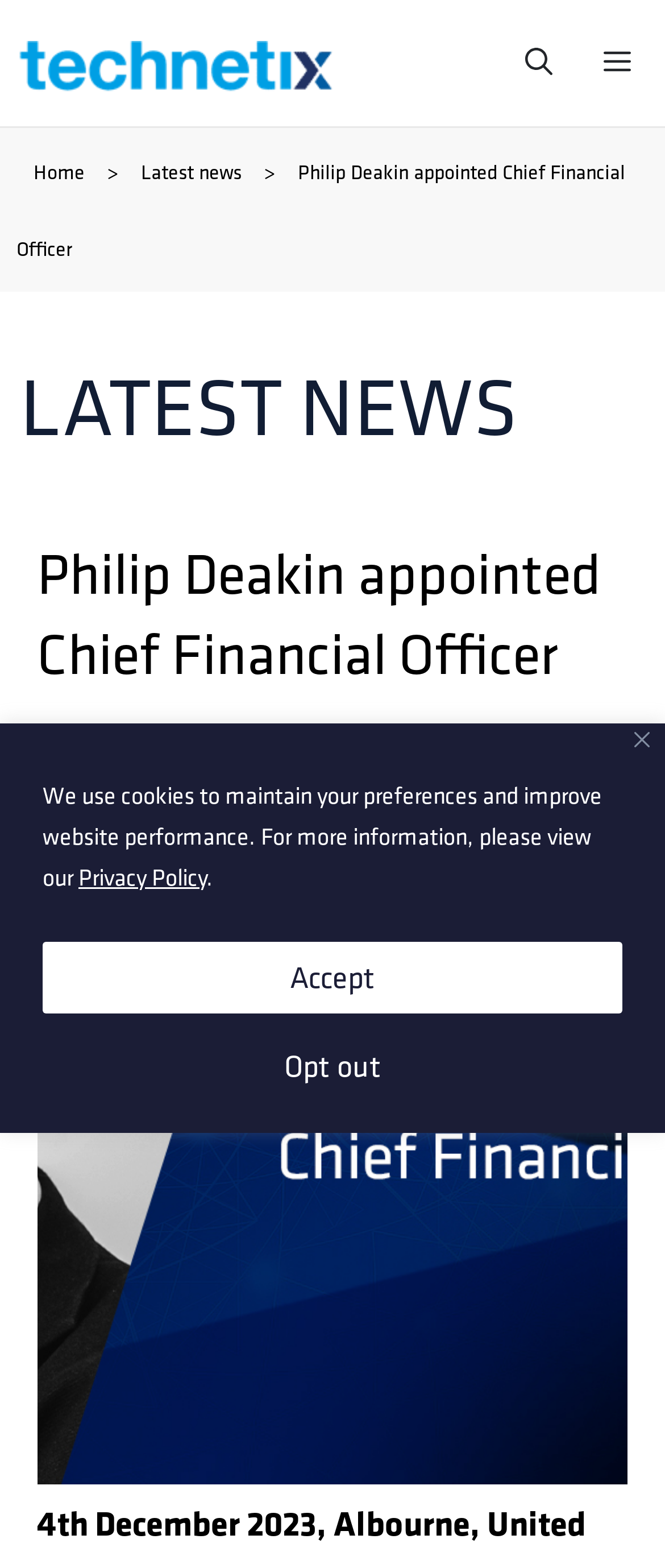Answer with a single word or phrase: 
What is the name of the previous CFO?

Robert Bell